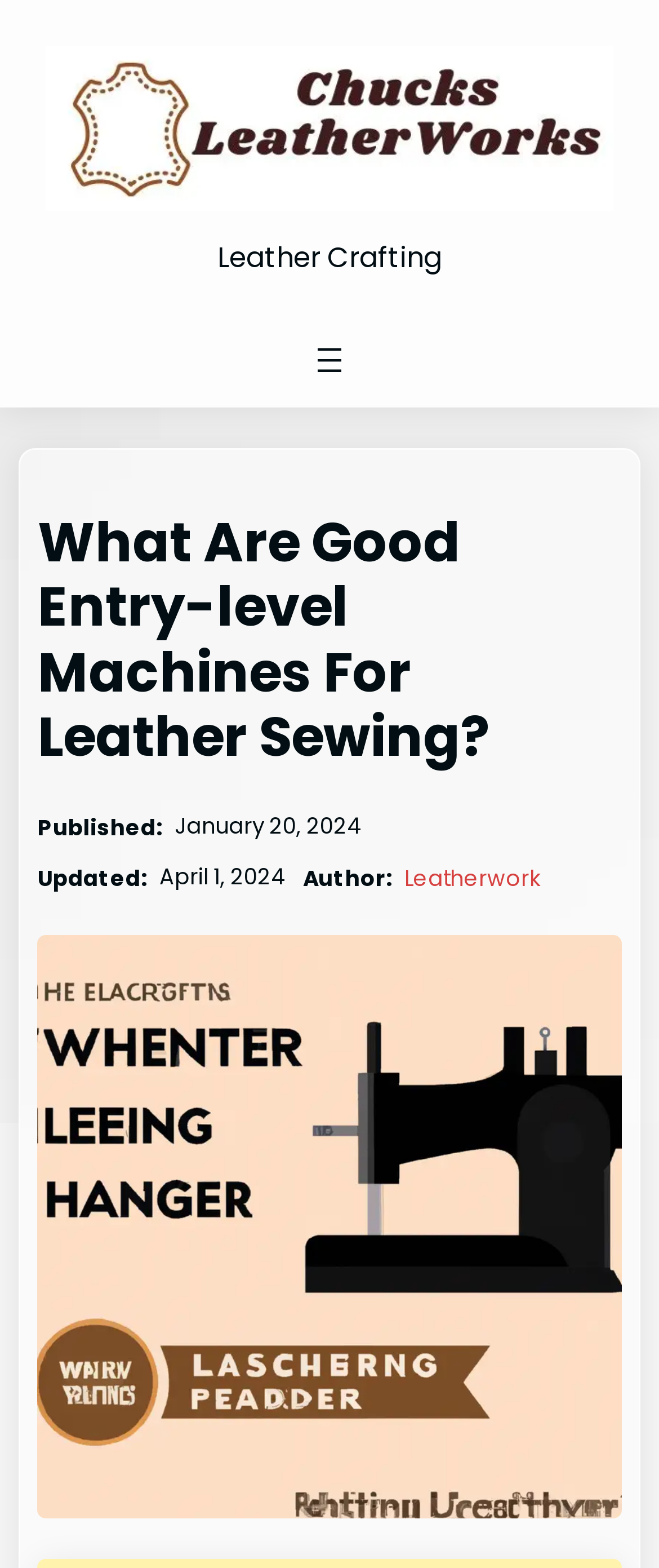Utilize the information from the image to answer the question in detail:
Is there a menu on the webpage?

The presence of a navigation element with the text 'Main Menu' and a button with the text 'Open menu' suggests that there is a menu on the webpage. Additionally, the hasPopup property of the button indicates that it opens a dialog, which is likely a menu.